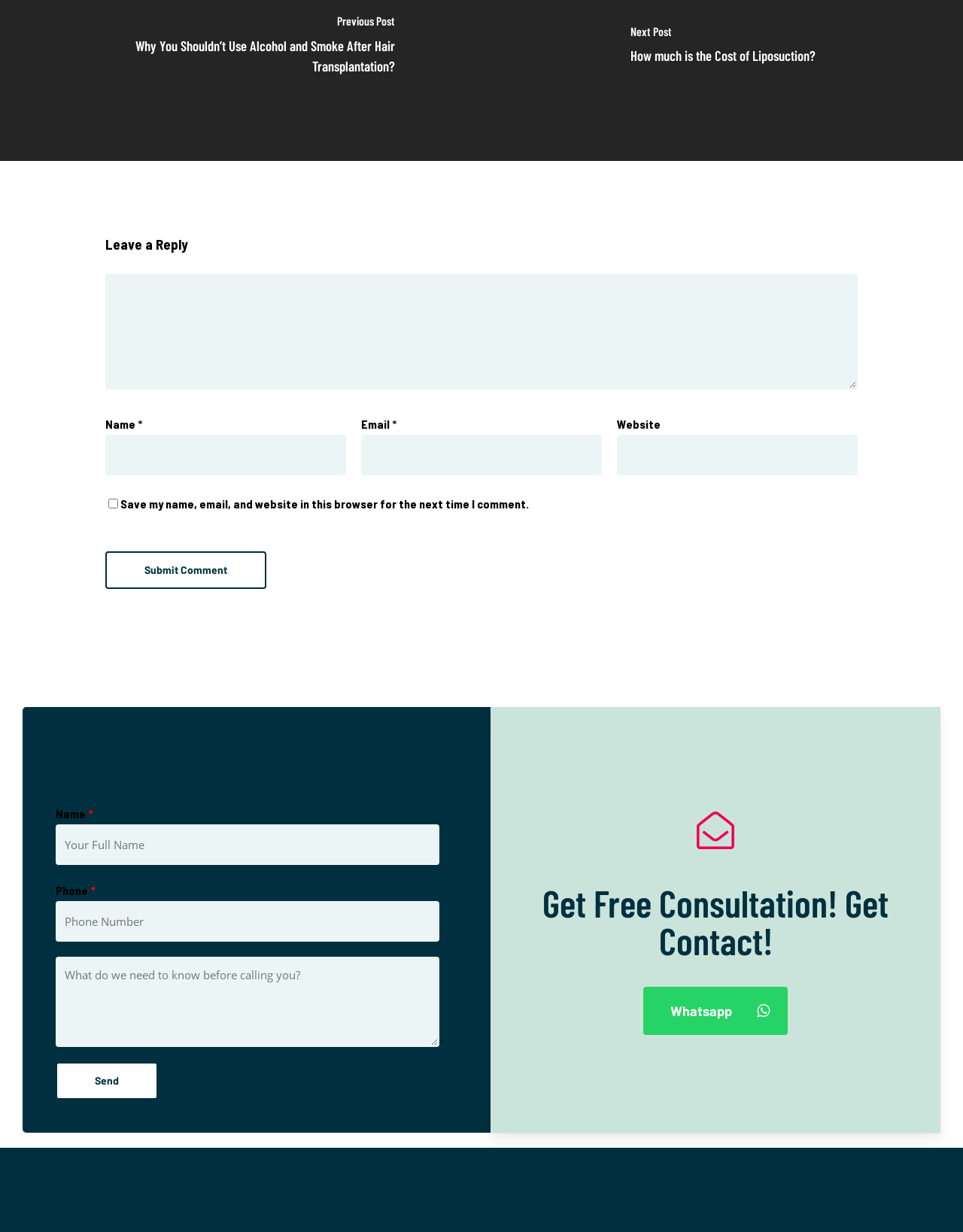Please pinpoint the bounding box coordinates for the region I should click to adhere to this instruction: "Check out the 'idnplay' website".

None